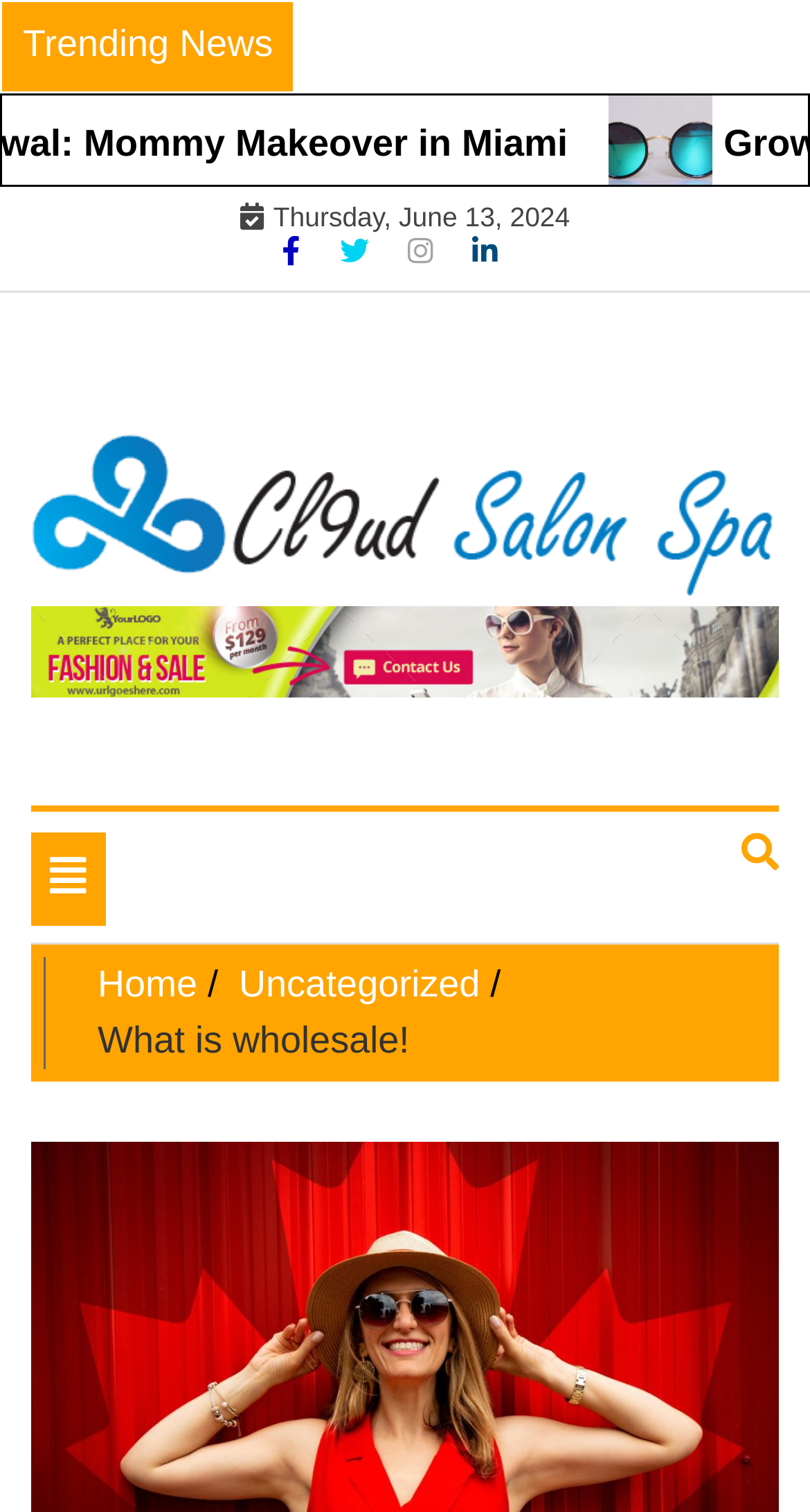Indicate the bounding box coordinates of the clickable region to achieve the following instruction: "Click on the trending news link."

[0.028, 0.015, 0.337, 0.043]